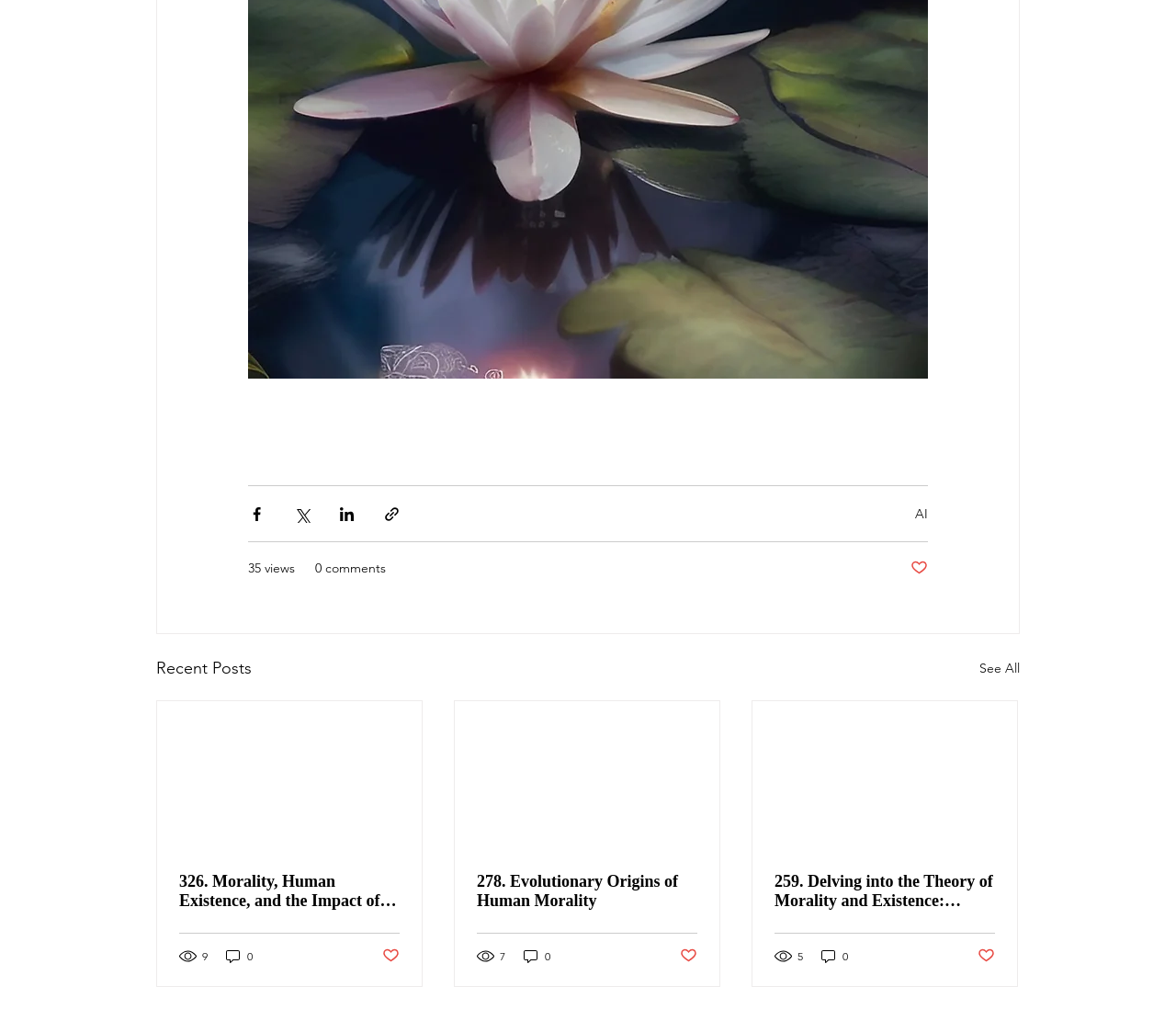Please identify the bounding box coordinates of the element I should click to complete this instruction: 'View post details'. The coordinates should be given as four float numbers between 0 and 1, like this: [left, top, right, bottom].

[0.134, 0.679, 0.359, 0.824]